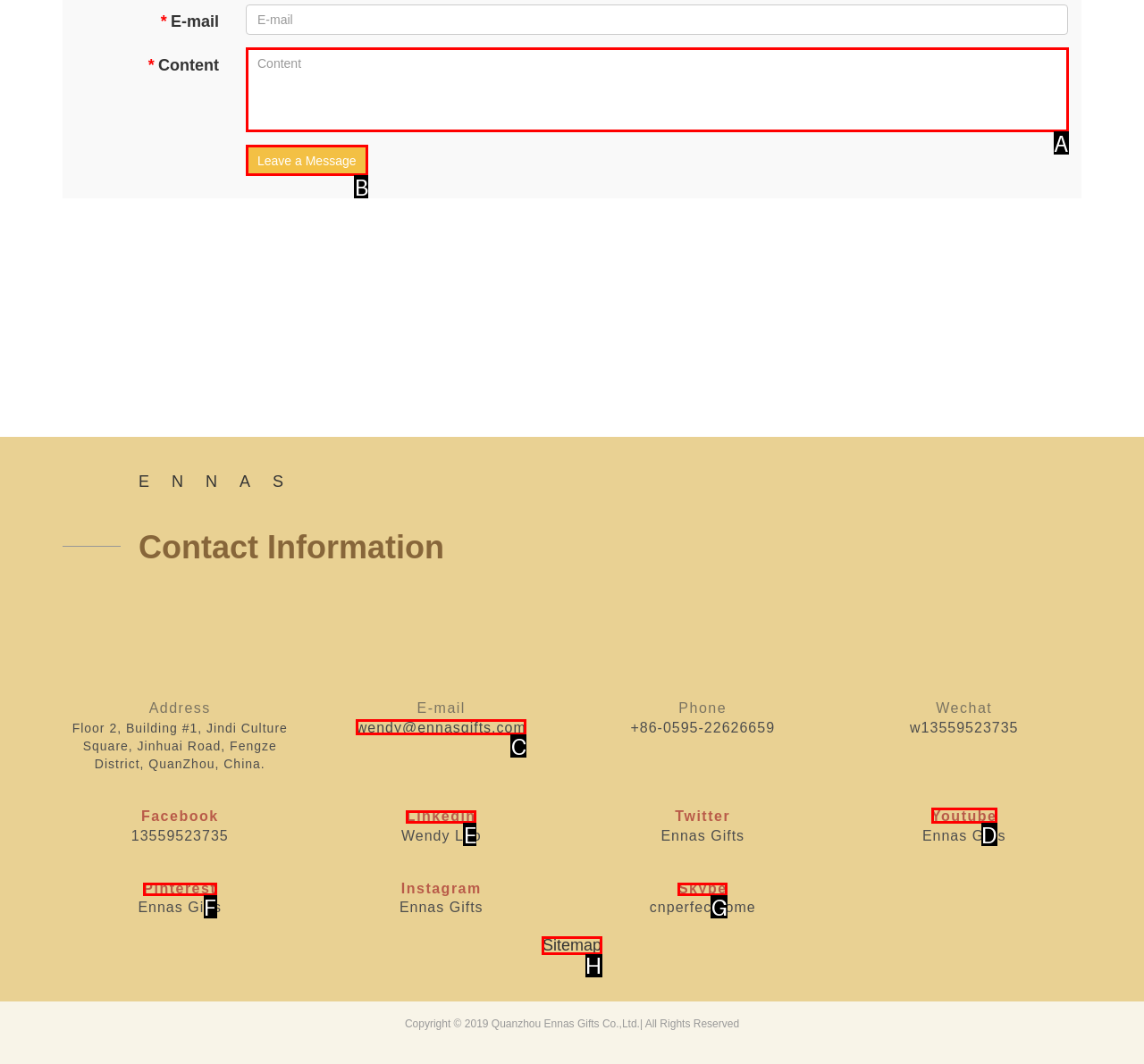Indicate the HTML element to be clicked to accomplish this task: View Sitemap Respond using the letter of the correct option.

H